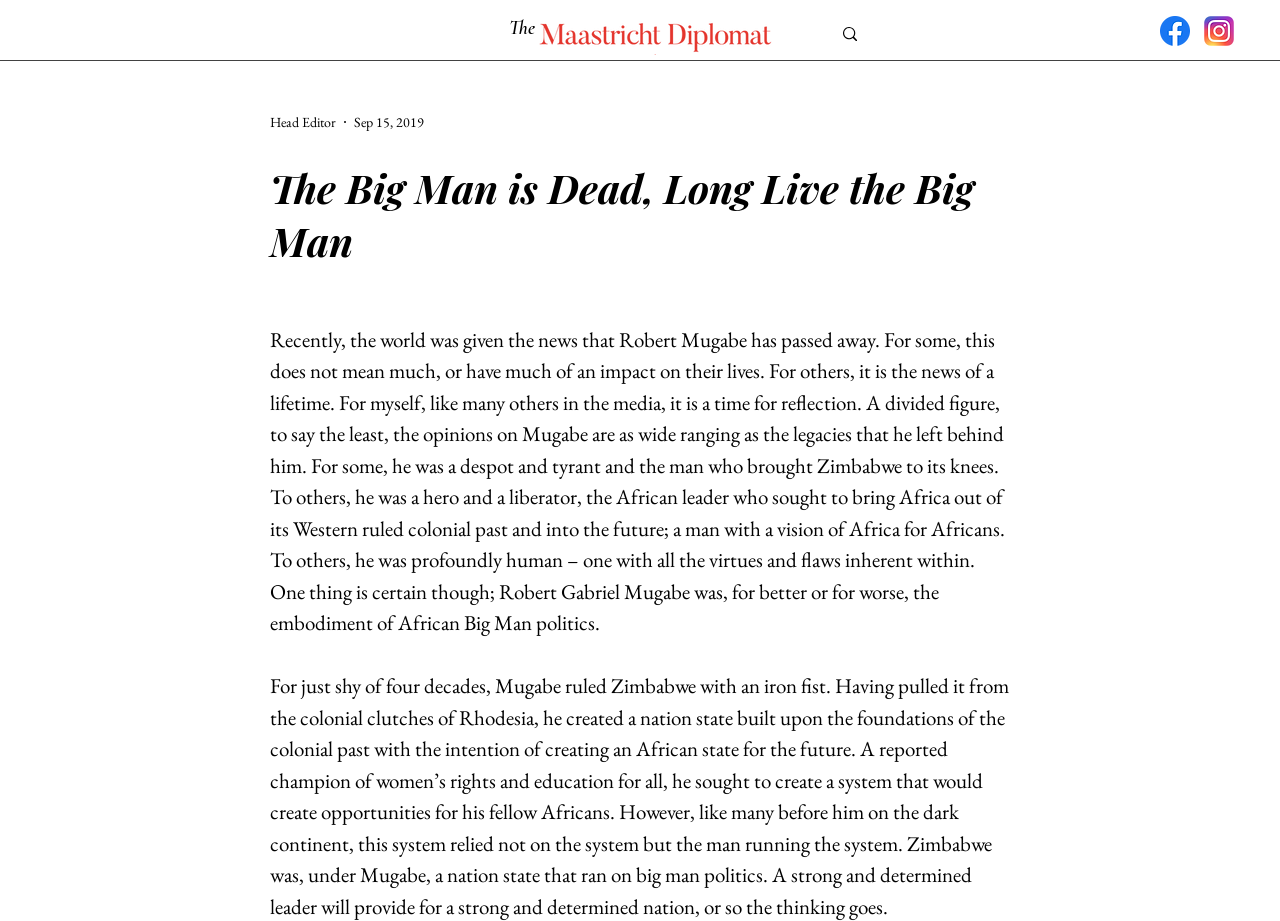Locate the bounding box coordinates of the clickable area needed to fulfill the instruction: "visit Facebook page".

[0.906, 0.017, 0.93, 0.05]